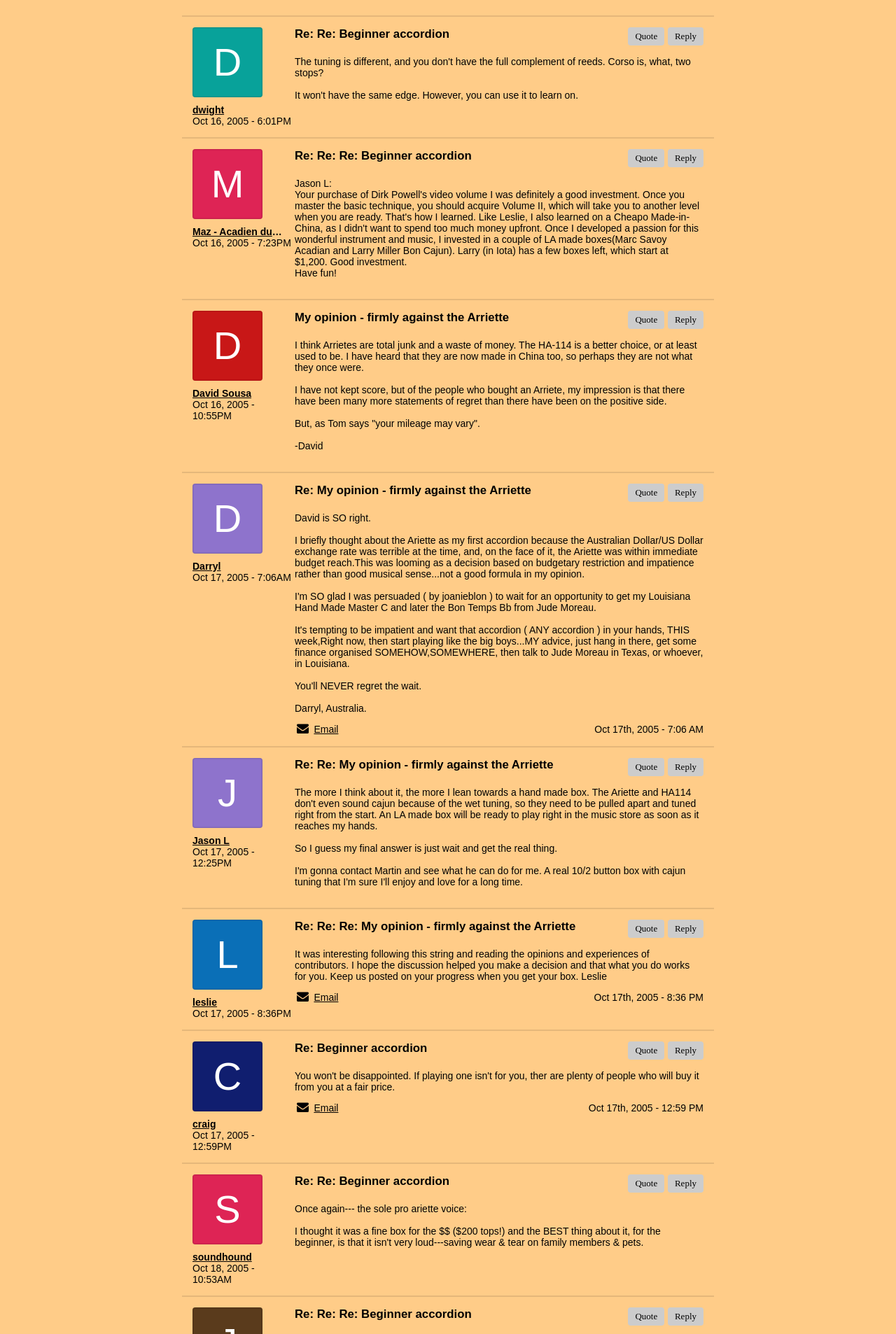Please mark the clickable region by giving the bounding box coordinates needed to complete this instruction: "Email someone".

[0.35, 0.542, 0.378, 0.551]